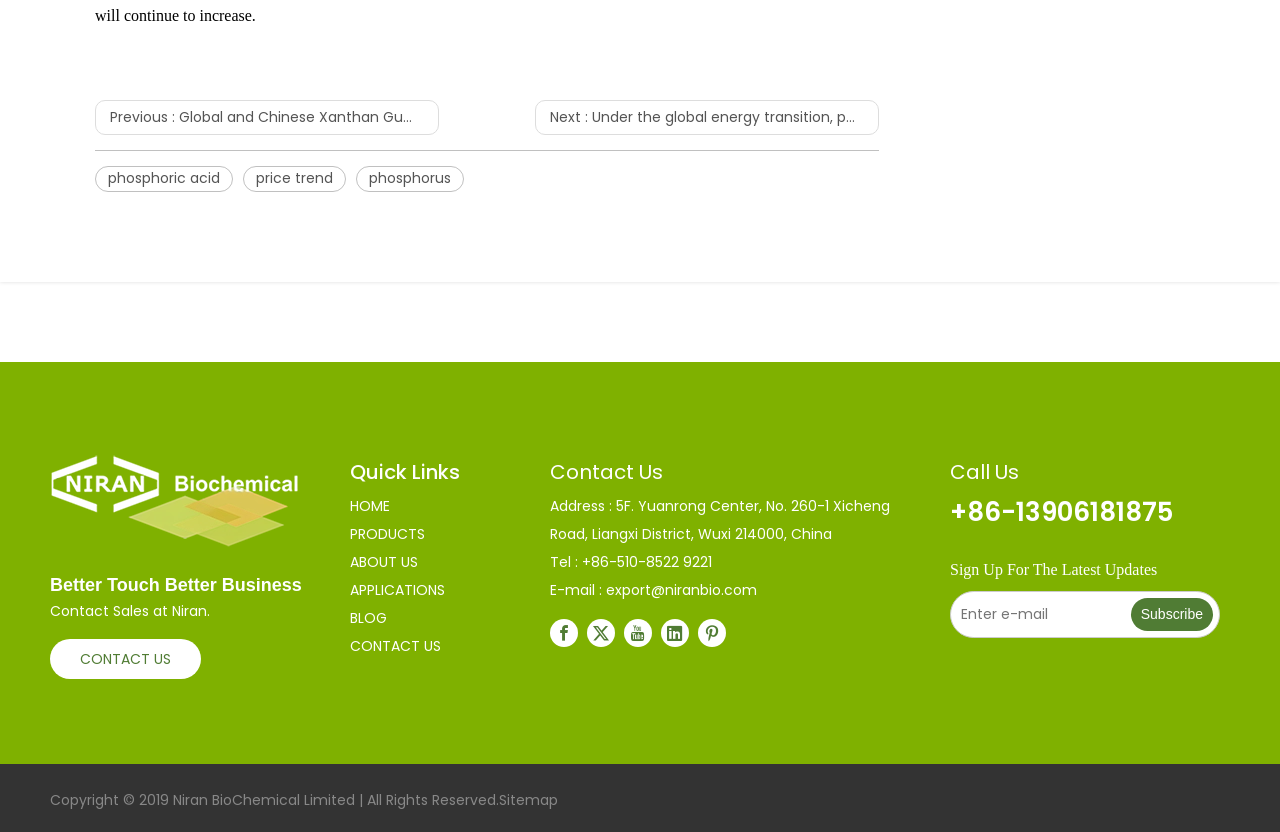Provide your answer in a single word or phrase: 
What social media platforms are available?

Facebook, Twitter, Youtube, Linkedin, Pinterest